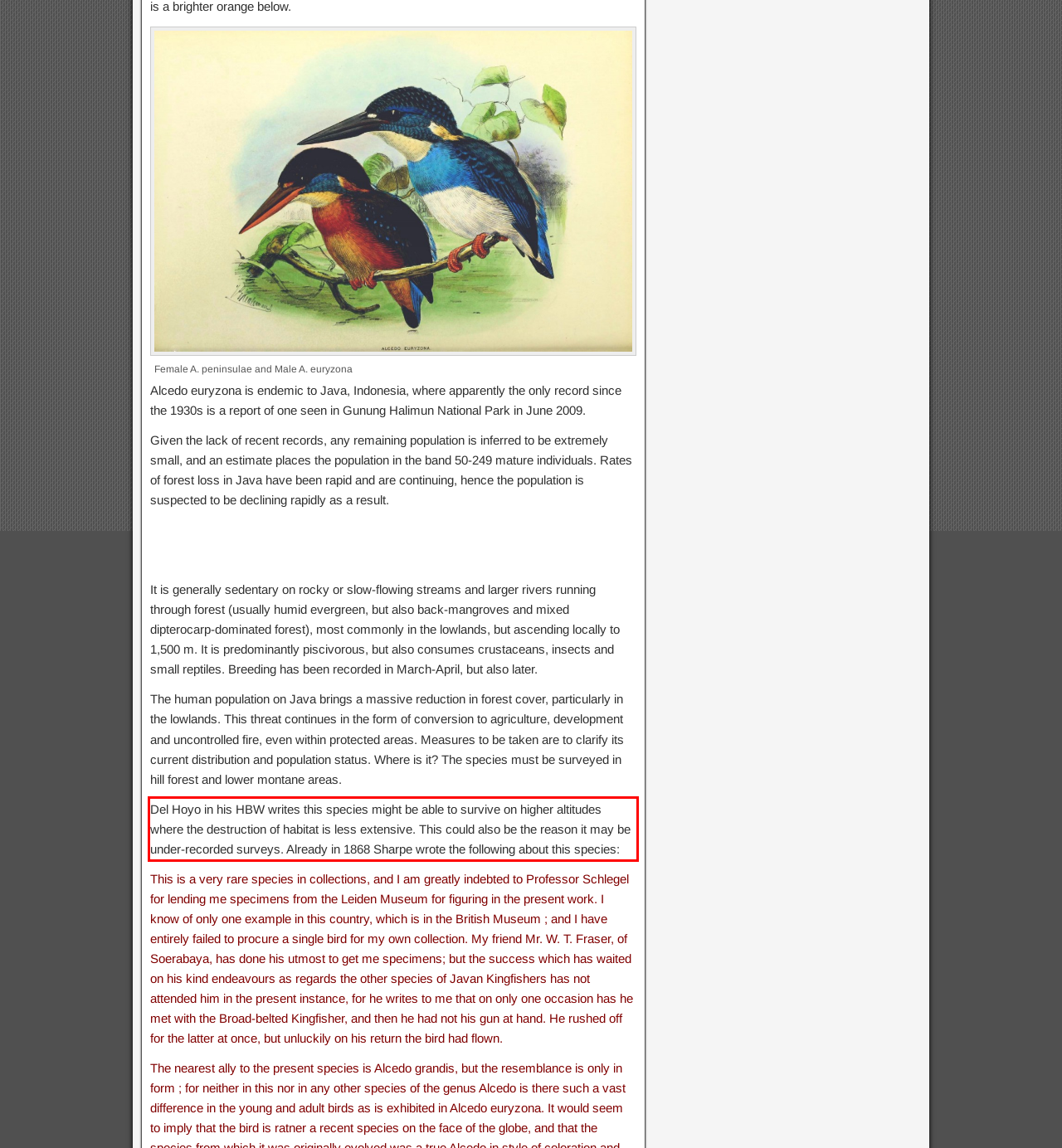You are given a webpage screenshot with a red bounding box around a UI element. Extract and generate the text inside this red bounding box.

Del Hoyo in his HBW writes this species might be able to survive on higher altitudes where the destruction of habitat is less extensive. This could also be the reason it may be under-recorded surveys. Already in 1868 Sharpe wrote the following about this species: